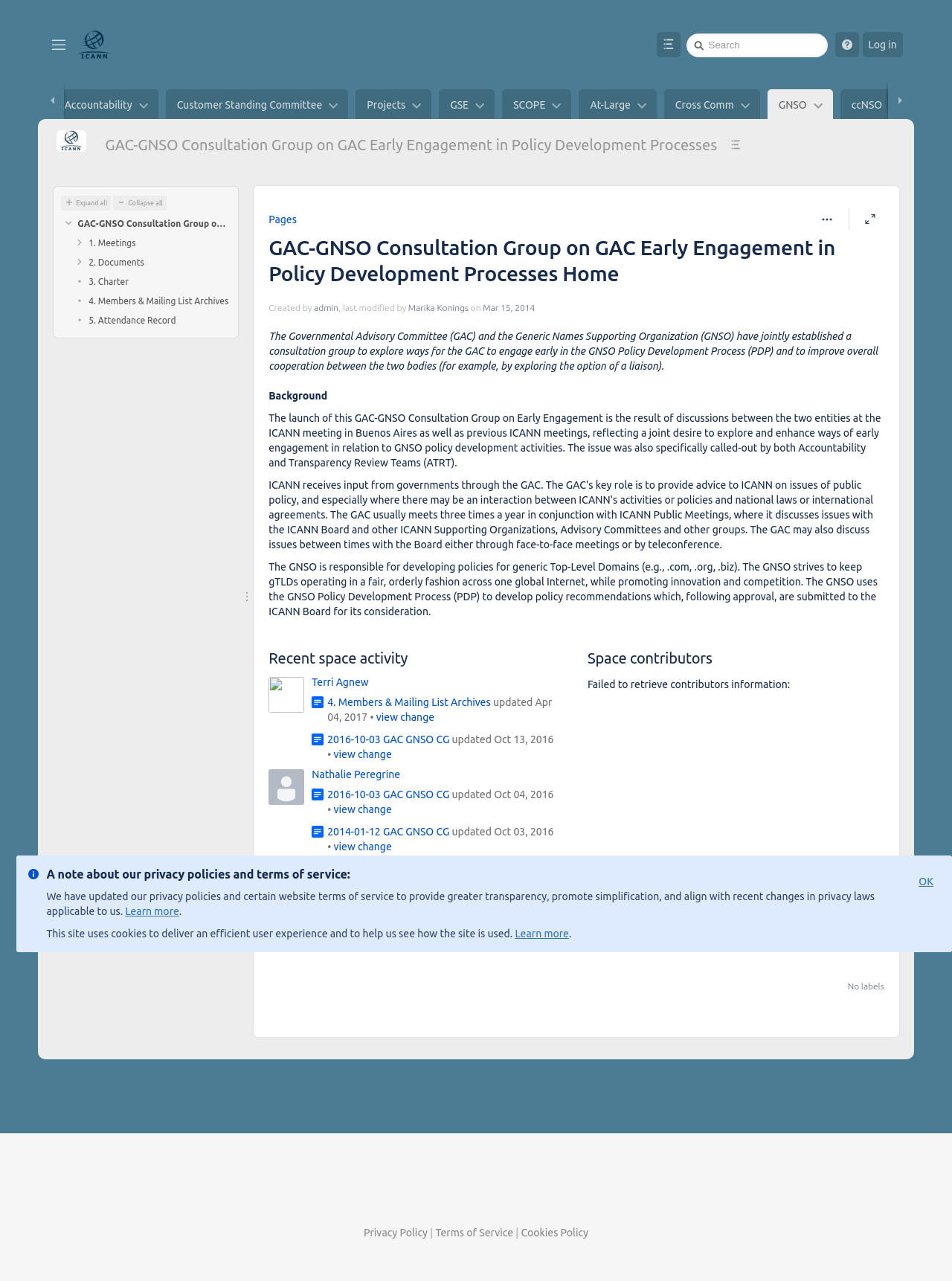Pinpoint the bounding box coordinates of the clickable area needed to execute the instruction: "View GAC-GNSO Consultation Group on GAC Early Engagement in Policy Development Processes Home". The coordinates should be specified as four float numbers between 0 and 1, i.e., [left, top, right, bottom].

[0.081, 0.167, 0.242, 0.182]